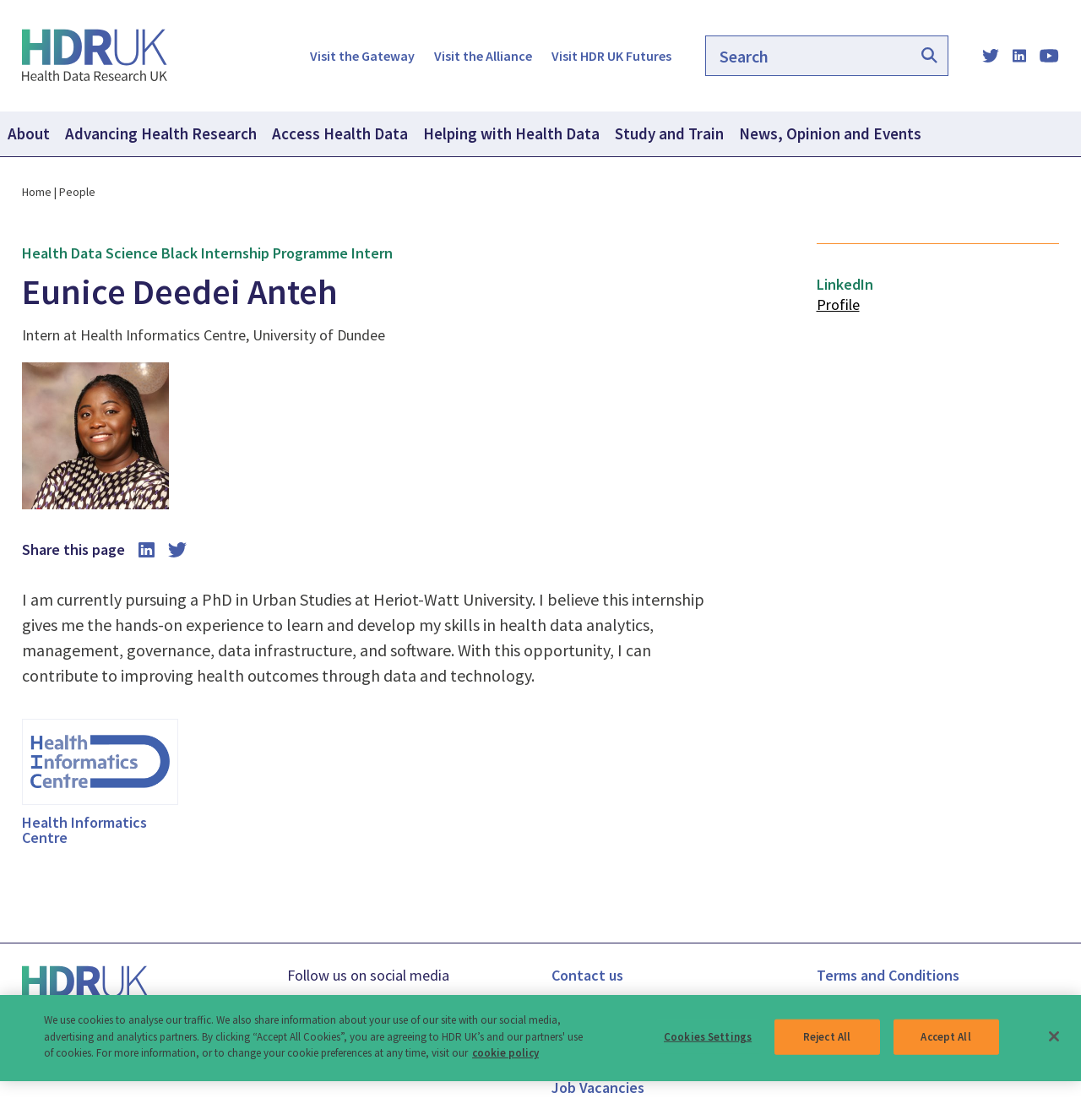What is the purpose of the Health Data Science Black Internship Programme?
Please look at the screenshot and answer in one word or a short phrase.

Gain hands-on experience